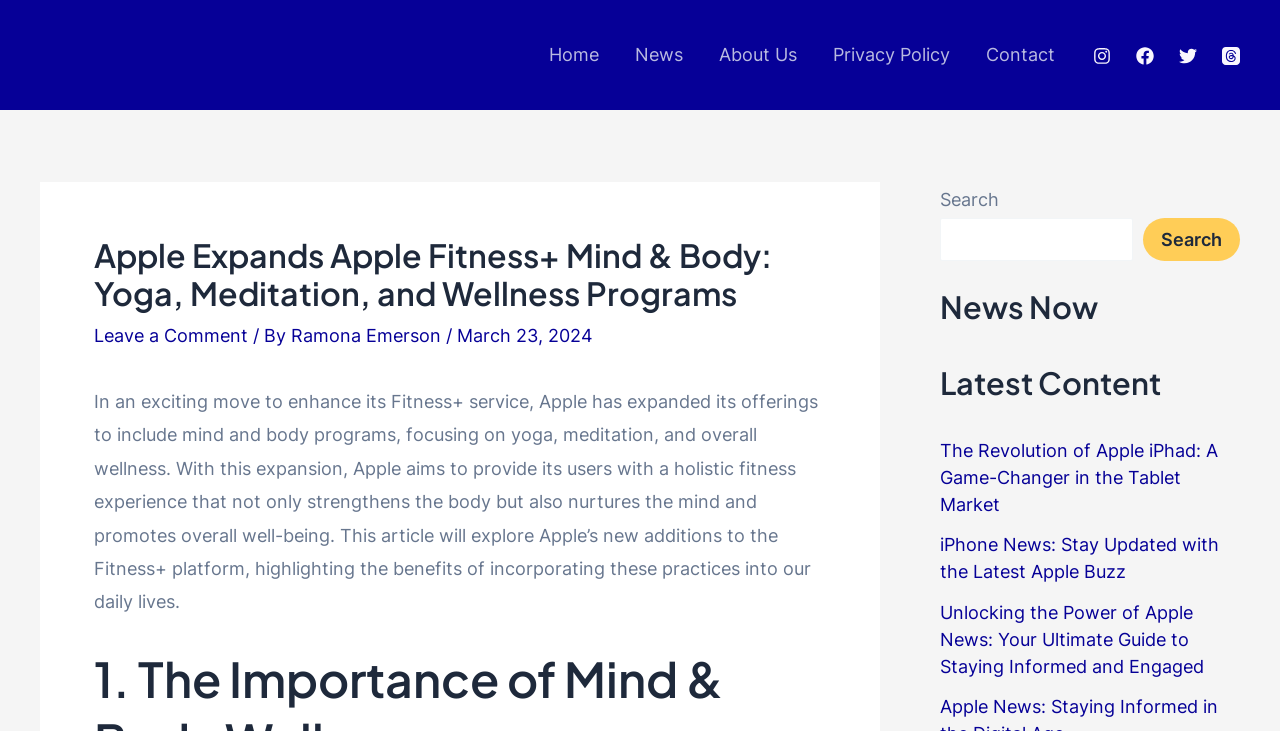Could you find the bounding box coordinates of the clickable area to complete this instruction: "Search for something"?

[0.734, 0.298, 0.885, 0.357]